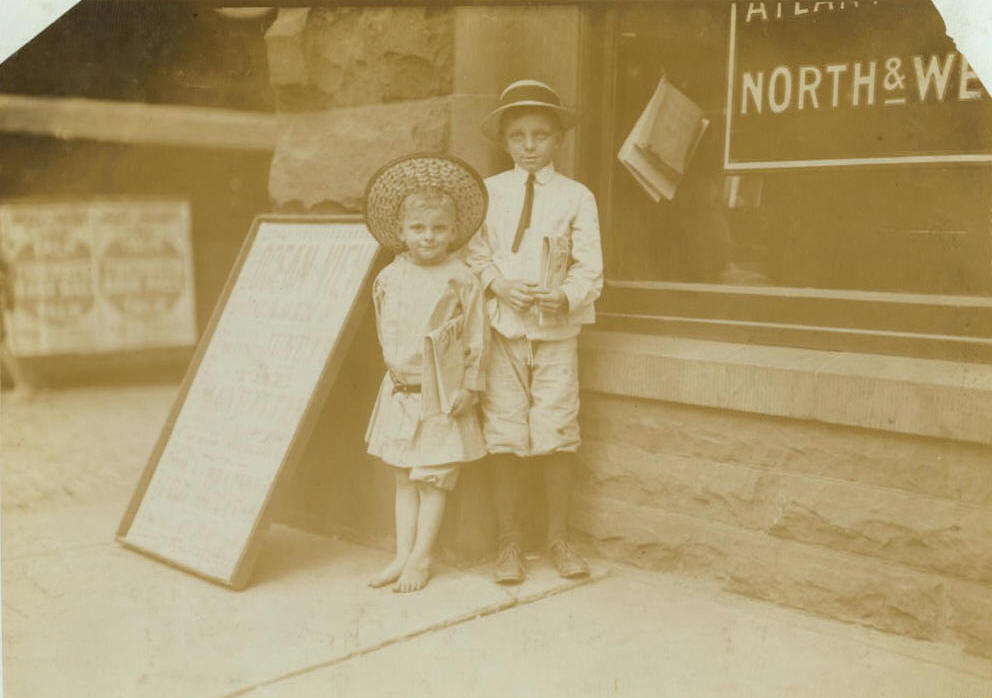What are the two boys holding in the photograph?
Look at the image and respond with a one-word or short-phrase answer.

newspapers and a hat